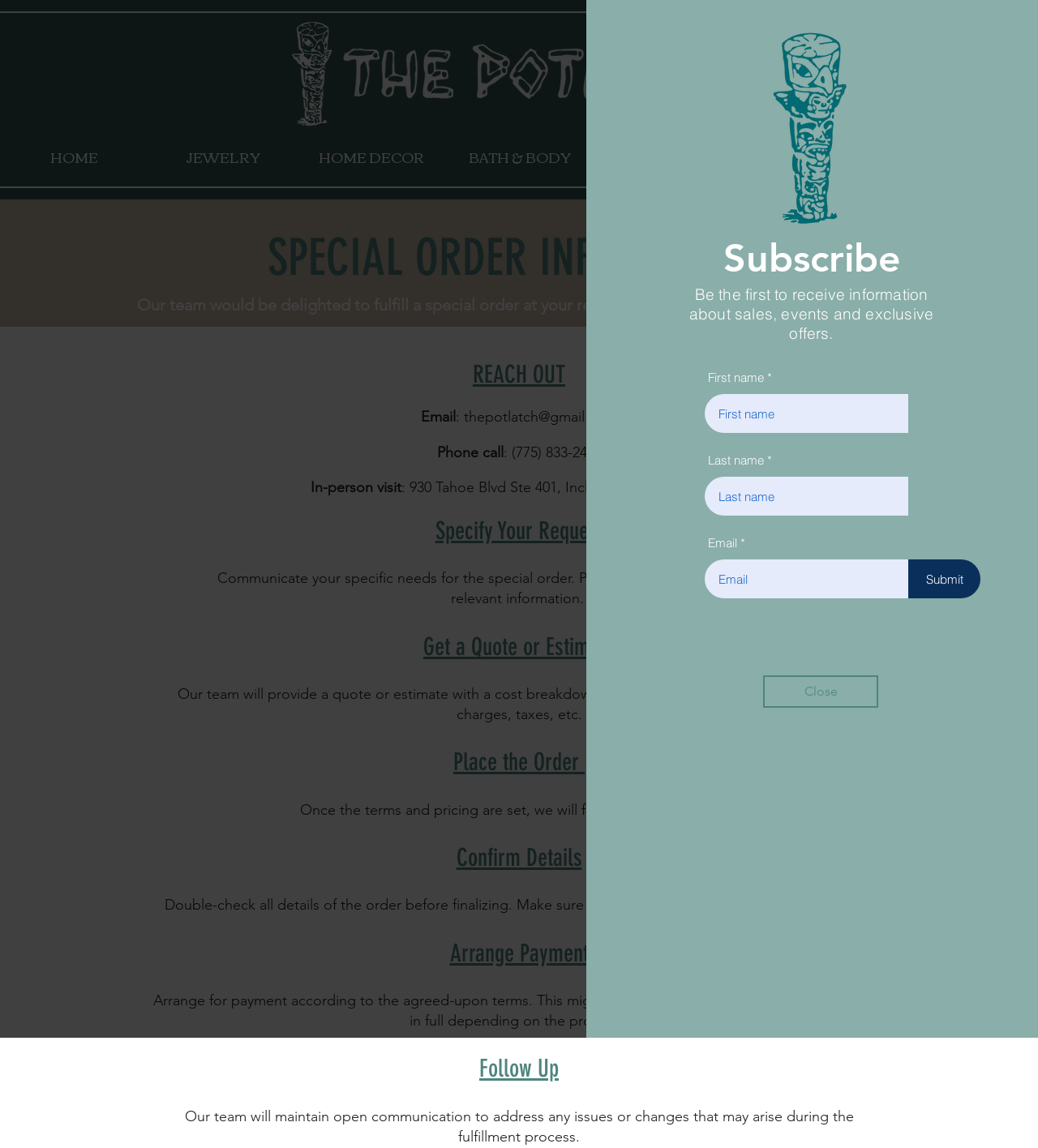Construct a comprehensive description capturing every detail on the webpage.

The webpage is about special orders at The Potlatch, a store that accommodates unique requests. At the top, there are two Potlatch logos, one smaller and one larger, side by side. Below them, a navigation menu with links to different sections of the website, including HOME, JEWELRY, HOME DECOR, BATH & BODY, FASHION, ABOUT US, and SHOP.

The main content of the page is divided into sections, each with a heading. The first section, SPECIAL ORDER INFORMATION, explains that the team at The Potlatch is happy to fulfill special orders and provides steps to follow. The next section, REACH OUT, lists ways to contact the store, including email, phone number, and in-person visits.

The subsequent sections provide a step-by-step guide on how to place a special order. SPECIFY YOUR REQUEST asks customers to communicate their specific needs, while GET A QUOTE OR ESTIMATE explains that the team will provide a quote or estimate with a cost breakdown. PLACE THE ORDER outlines the process of formally placing the order, and CONFIRM DETAILS emphasizes the importance of double-checking all details before finalizing.

The next sections, ARRANGE PAYMENT and FOLLOW UP, discuss payment terms and the store's communication process during the fulfillment process. At the bottom of the page, there is a dialog box with a heading Subscribe, where users can enter their first name, last name, and email to receive information about sales, events, and exclusive offers.